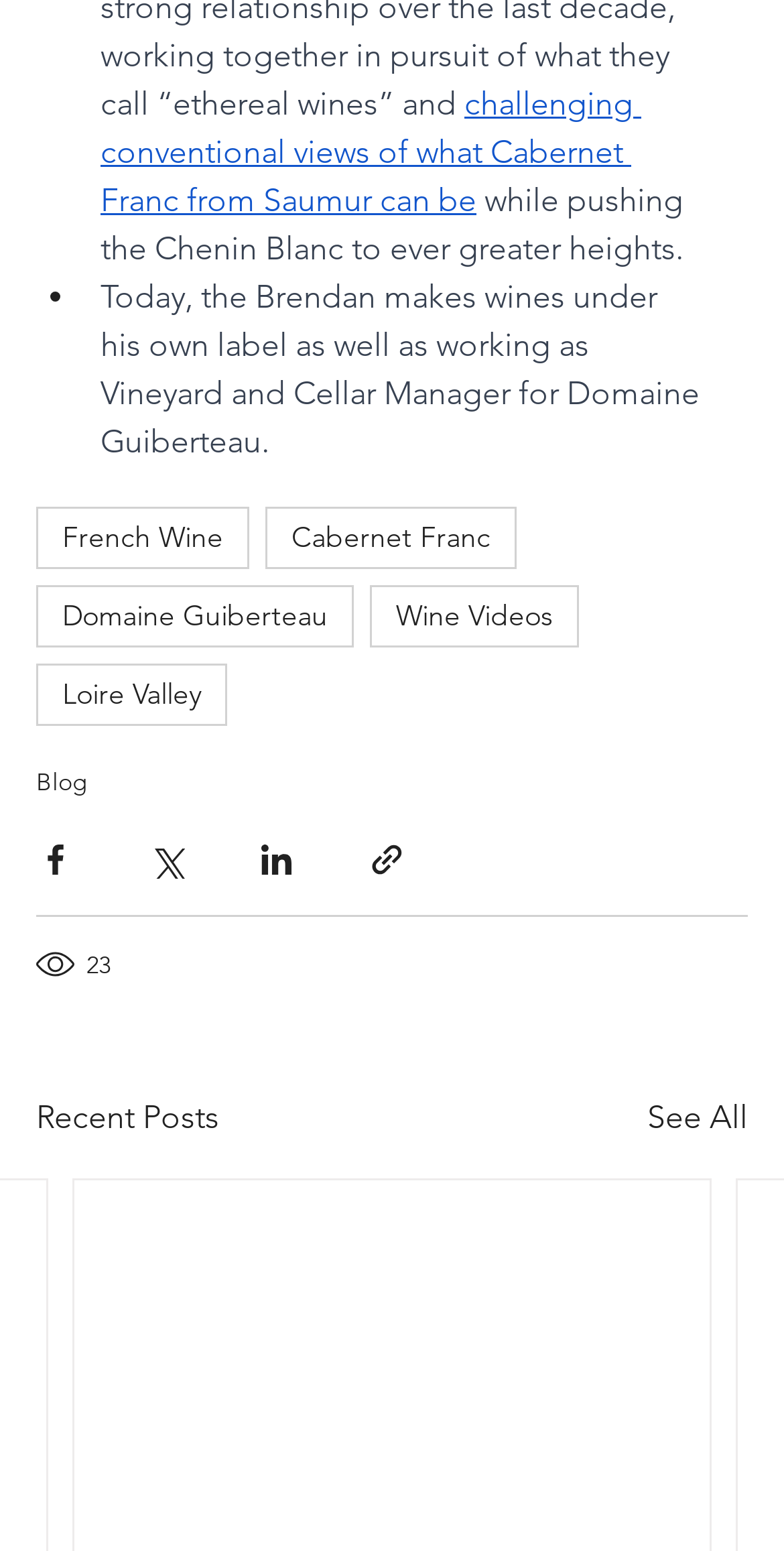Determine the bounding box coordinates of the section to be clicked to follow the instruction: "Share via Facebook". The coordinates should be given as four float numbers between 0 and 1, formatted as [left, top, right, bottom].

[0.046, 0.543, 0.095, 0.567]